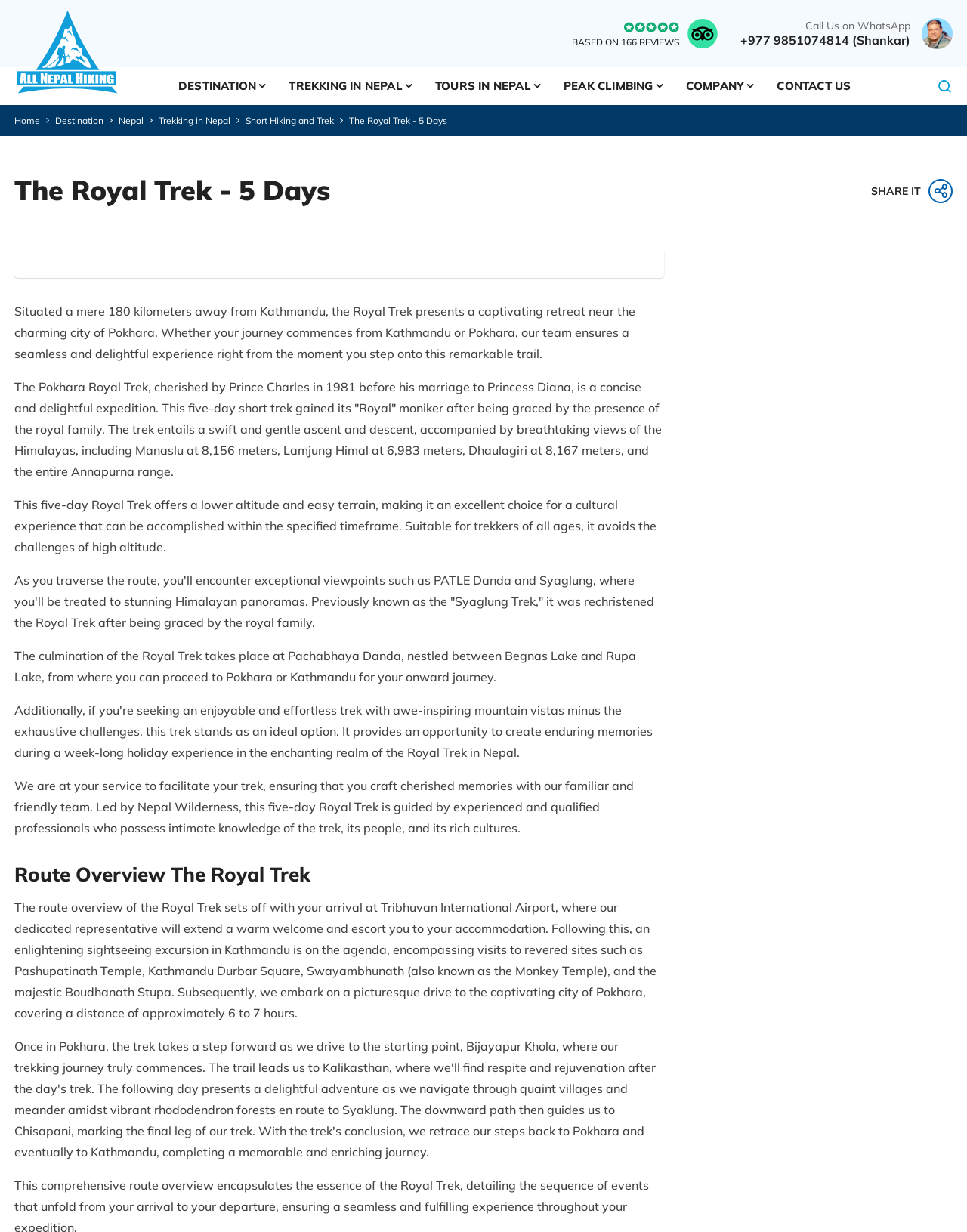Based on the element description, predict the bounding box coordinates (top-left x, top-left y, bottom-right x, bottom-right y) for the UI element in the screenshot: Trekking in Nepal

[0.287, 0.055, 0.438, 0.085]